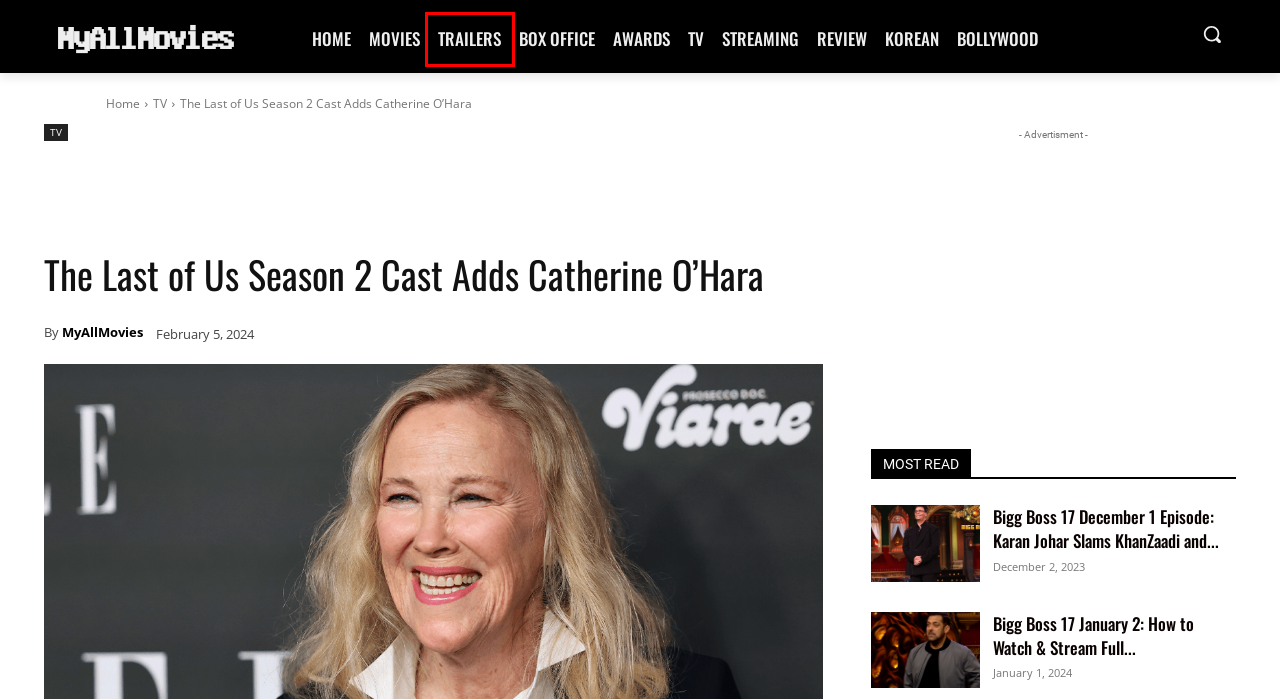You have a screenshot showing a webpage with a red bounding box highlighting an element. Choose the webpage description that best fits the new webpage after clicking the highlighted element. The descriptions are:
A. Bollywood | MyAllMovies
B. Streaming | MyAllMovies
C. Movies | MyAllMovies
D. Awards | MyAllMovies
E. Trailers | MyAllMovies
F. Bigg Boss 17 January 2: How to Watch & Stream Full Episode Online
G. TV | MyAllMovies
H. Bigg Boss 17 December 1 Episode: Karan Johar Slams KhanZaadi and Anurag Dobhal

E